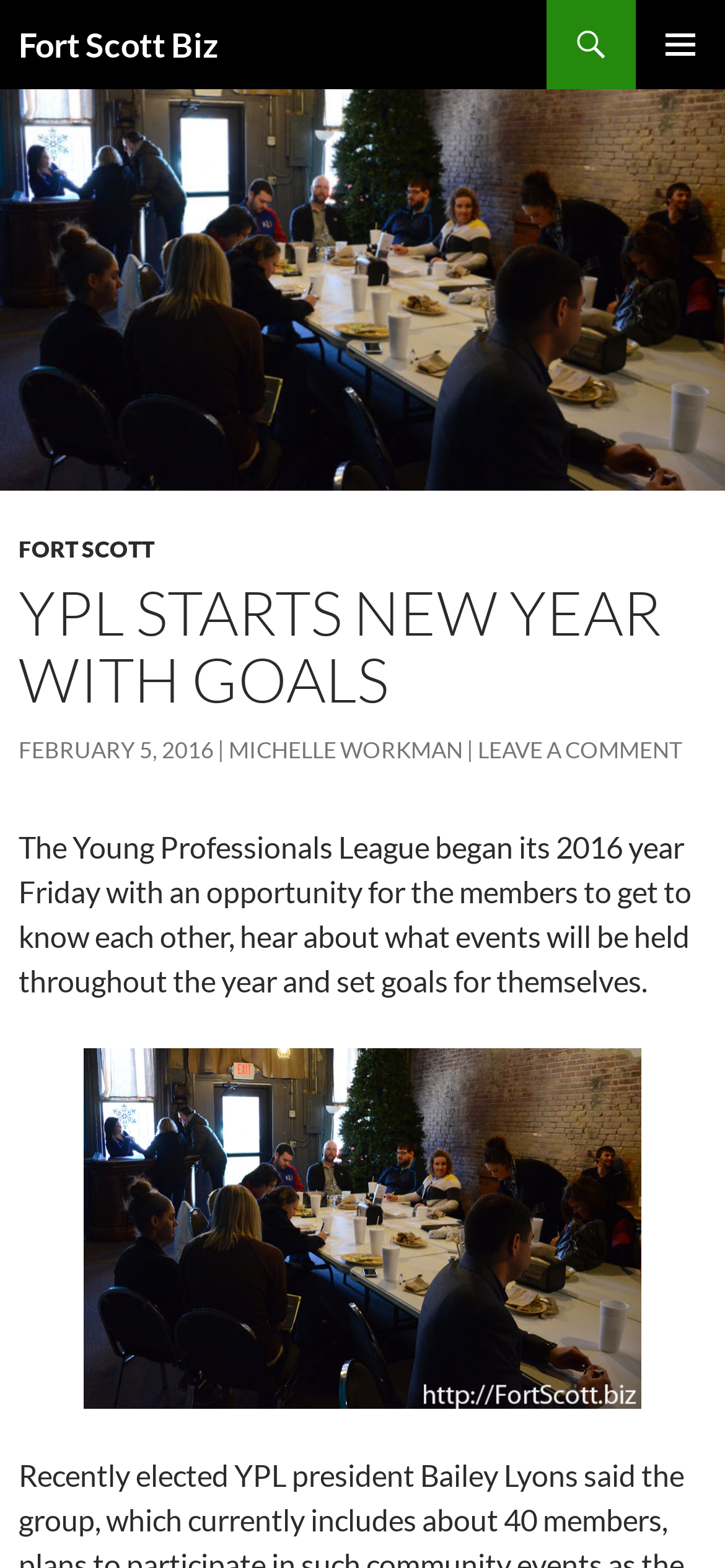What is the author of the article?
Refer to the image and give a detailed answer to the query.

I found the author's name by looking at the link 'MICHELLE WORKMAN' which is present in the article.